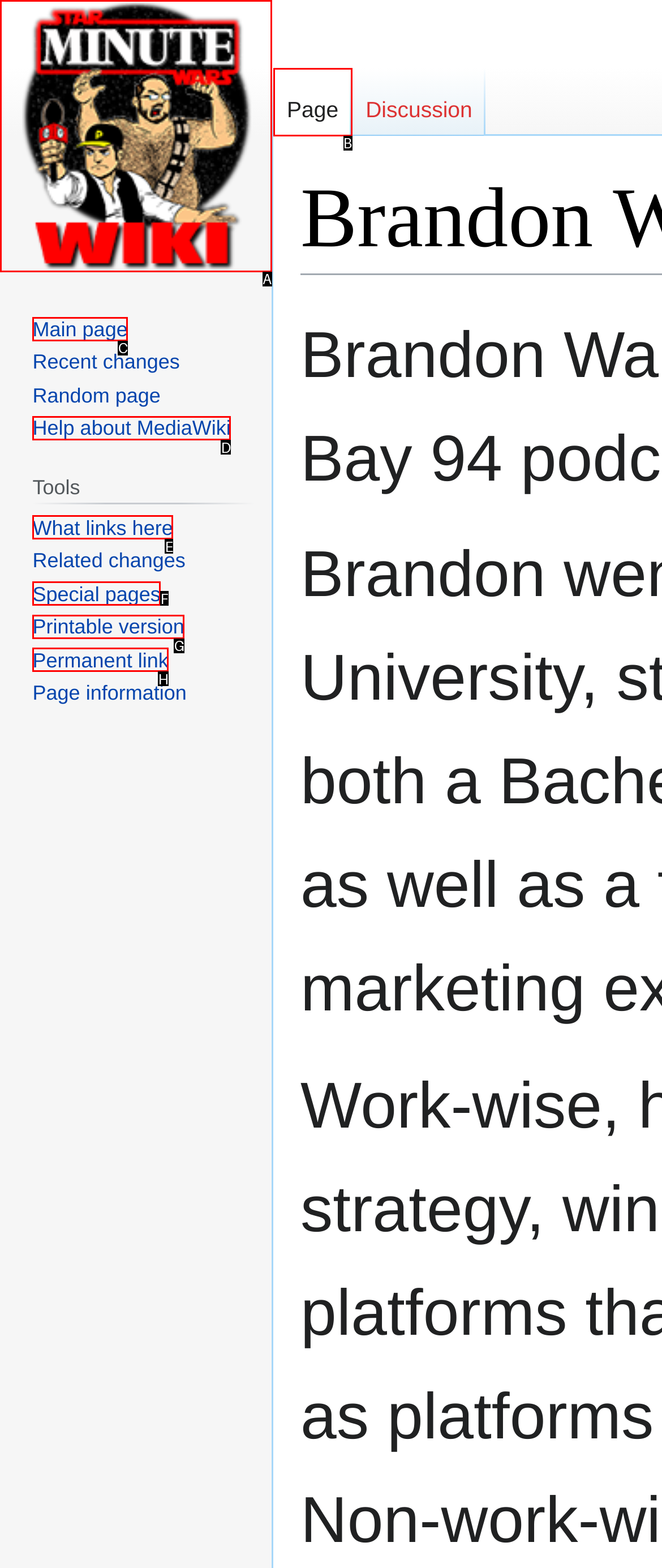Examine the description: What links here and indicate the best matching option by providing its letter directly from the choices.

E